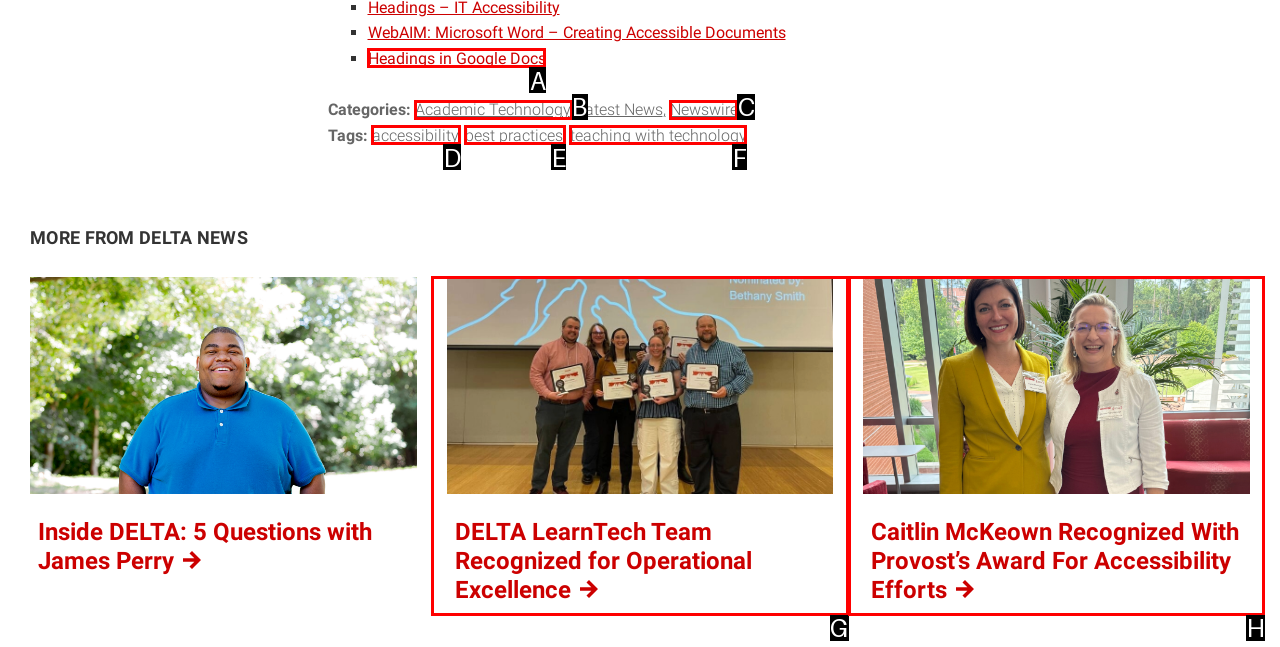Tell me which element should be clicked to achieve the following objective: View the latest news in Academic Technology
Reply with the letter of the correct option from the displayed choices.

B